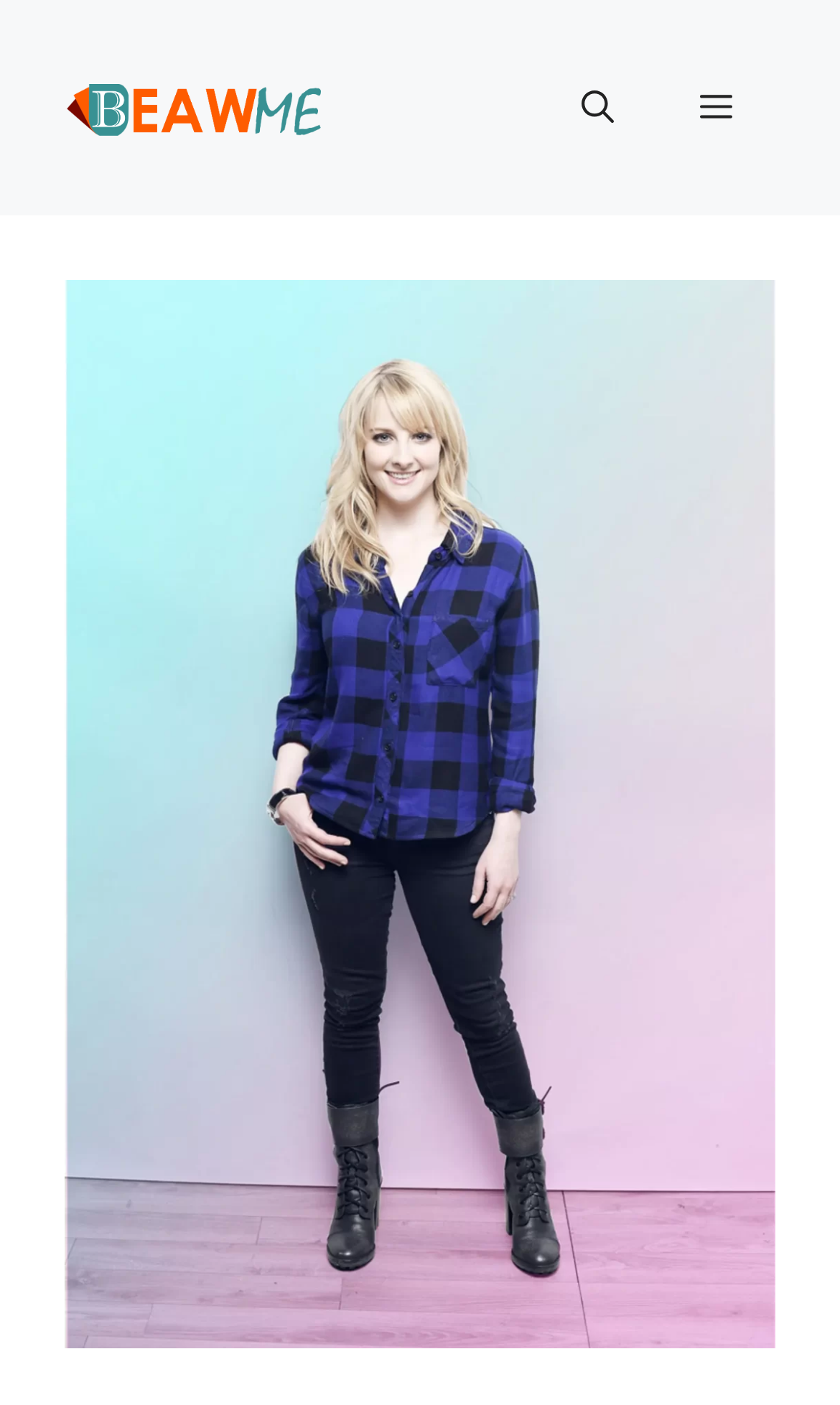Explain the webpage's layout and main content in detail.

The webpage features a prominent banner at the top, spanning the entire width of the page, with a link to "Beawme" on the left side, accompanied by a small image. On the right side of the banner, there is a navigation section with a "Mobile Toggle" button, an "Open search" button, and a "Menu" button that controls the primary menu.

Below the banner, there is a large image of Melissa Rauch, taking up most of the page's width and height. The image is positioned above the main content area, which likely contains the article or interview with Melissa Rauch, as hinted by the meta description. The title "Melissa Rauch's Advice: Embracing Change and Empowering Women" is likely a heading that appears above the main content area, although its exact position is not specified.